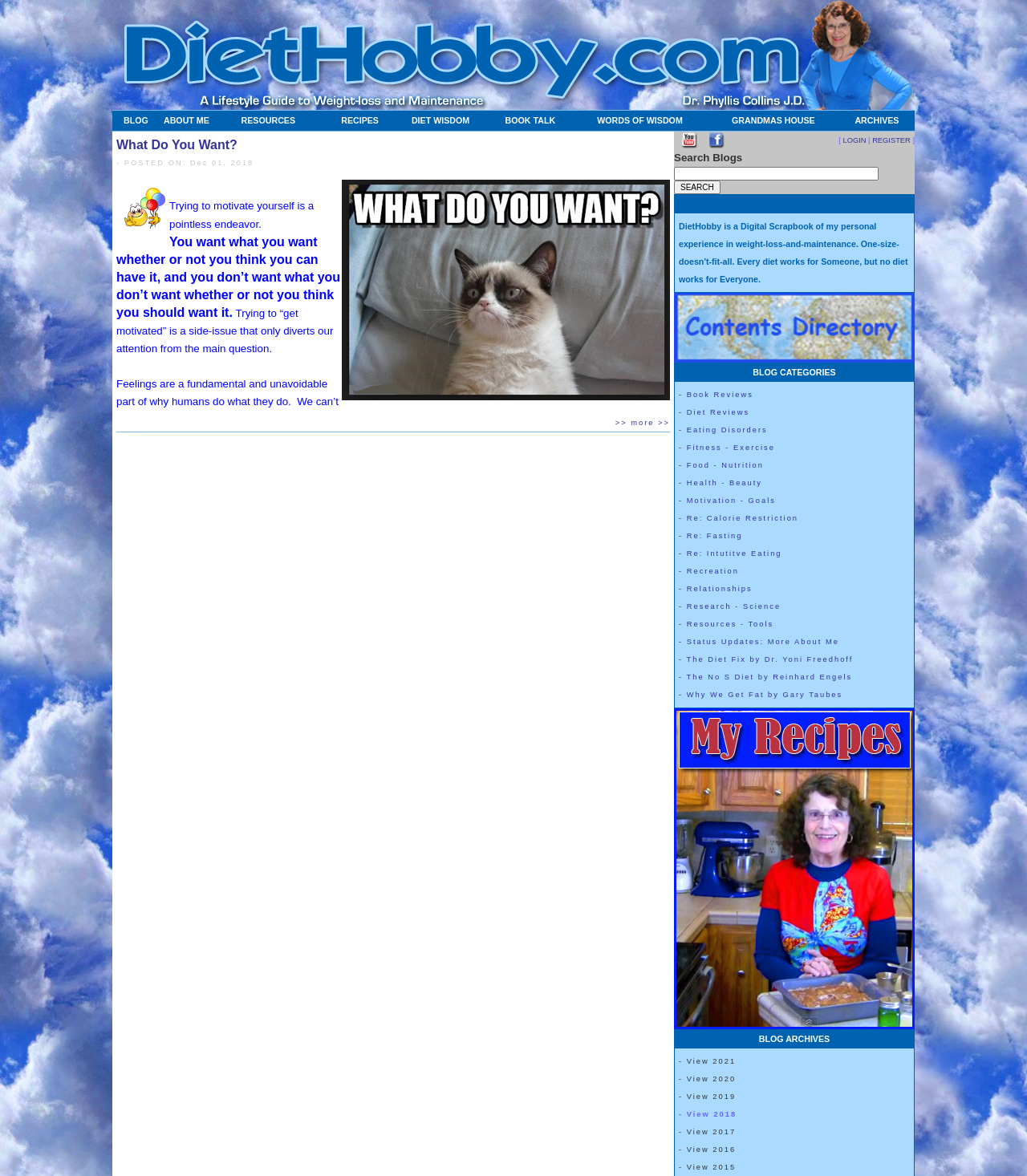Determine the bounding box coordinates for the HTML element mentioned in the following description: "REGISTER". The coordinates should be a list of four floats ranging from 0 to 1, represented as [left, top, right, bottom].

[0.849, 0.116, 0.887, 0.123]